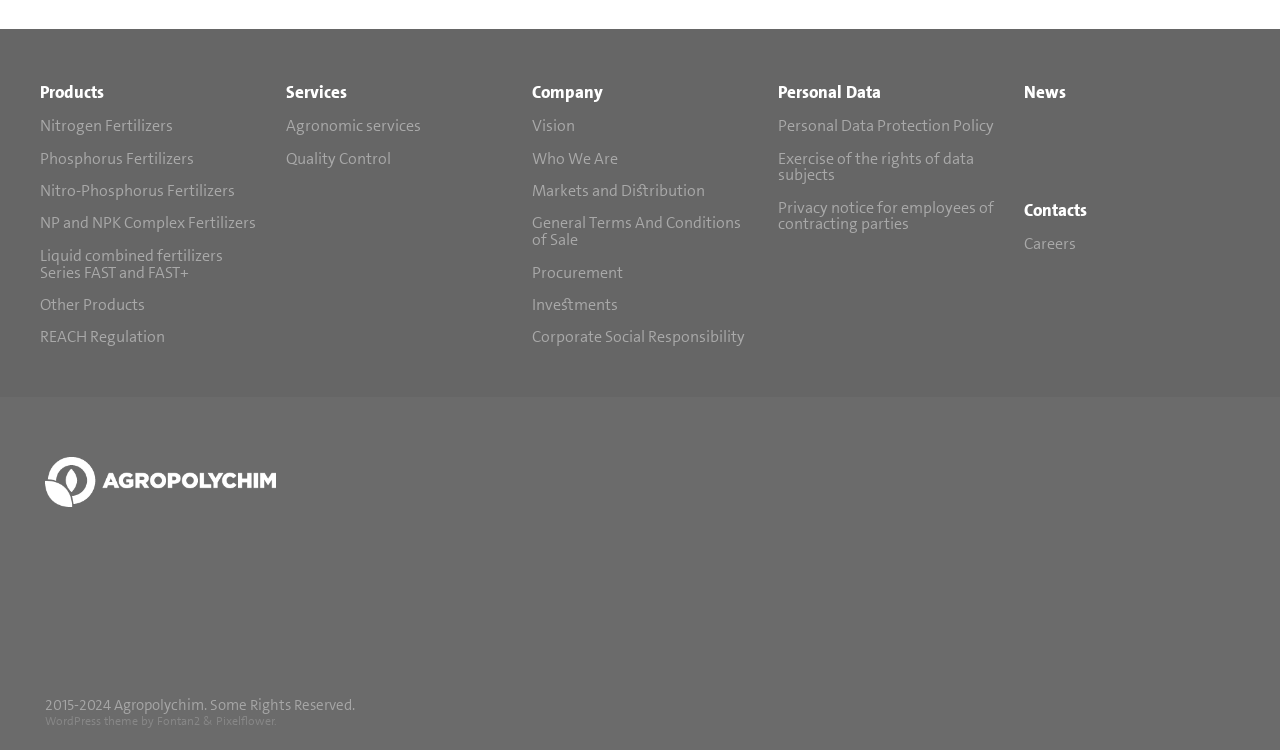Please locate the bounding box coordinates for the element that should be clicked to achieve the following instruction: "Learn about the Company". Ensure the coordinates are given as four float numbers between 0 and 1, i.e., [left, top, right, bottom].

[0.416, 0.108, 0.471, 0.137]